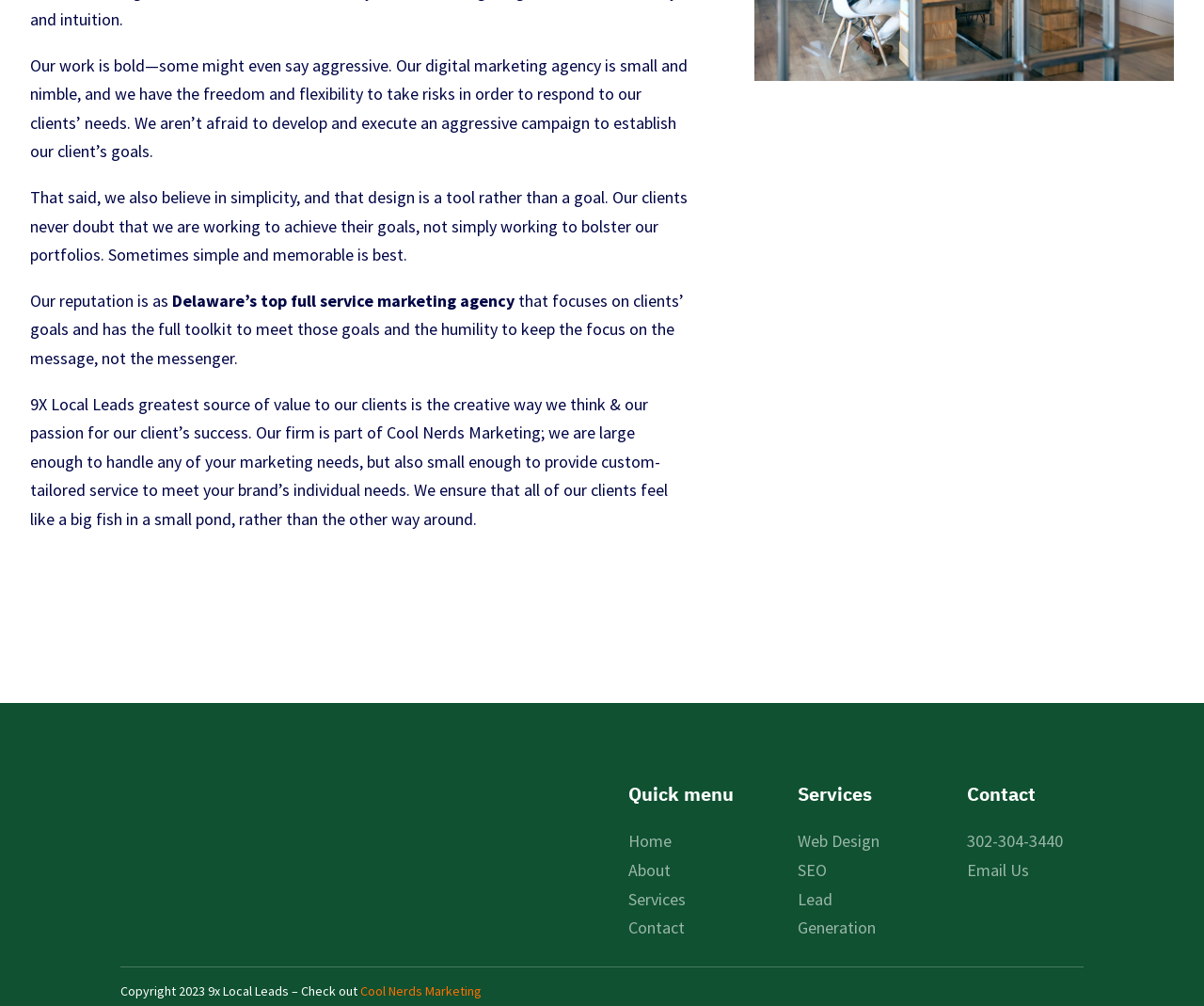Predict the bounding box of the UI element that fits this description: "Contact".

[0.522, 0.911, 0.569, 0.933]